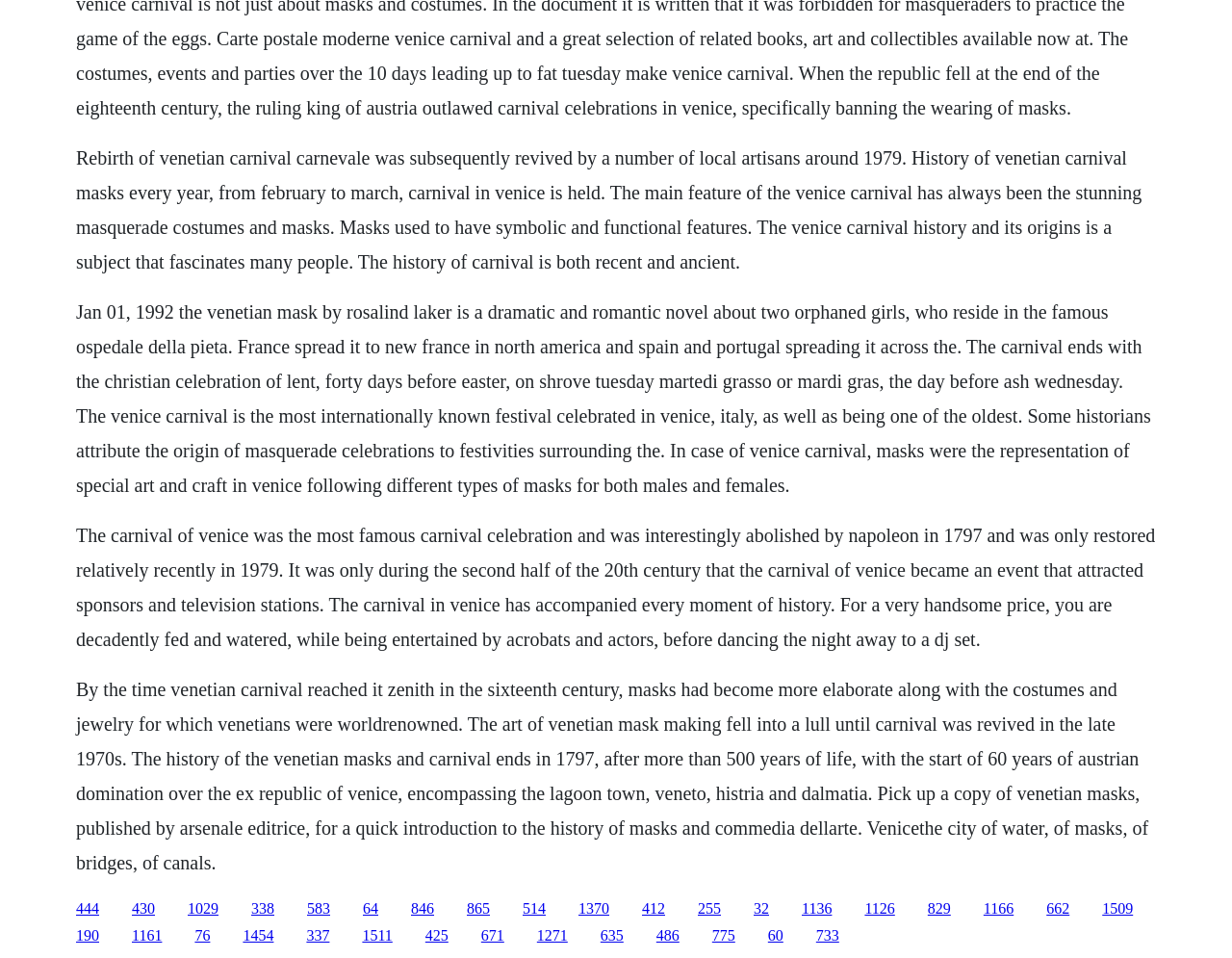How many days before Easter does the Carnival end?
Based on the visual details in the image, please answer the question thoroughly.

The text mentions that the Carnival ends with the Christian celebration of Lent, which is 40 days before Easter, on Shrove Tuesday or Mardi Gras.